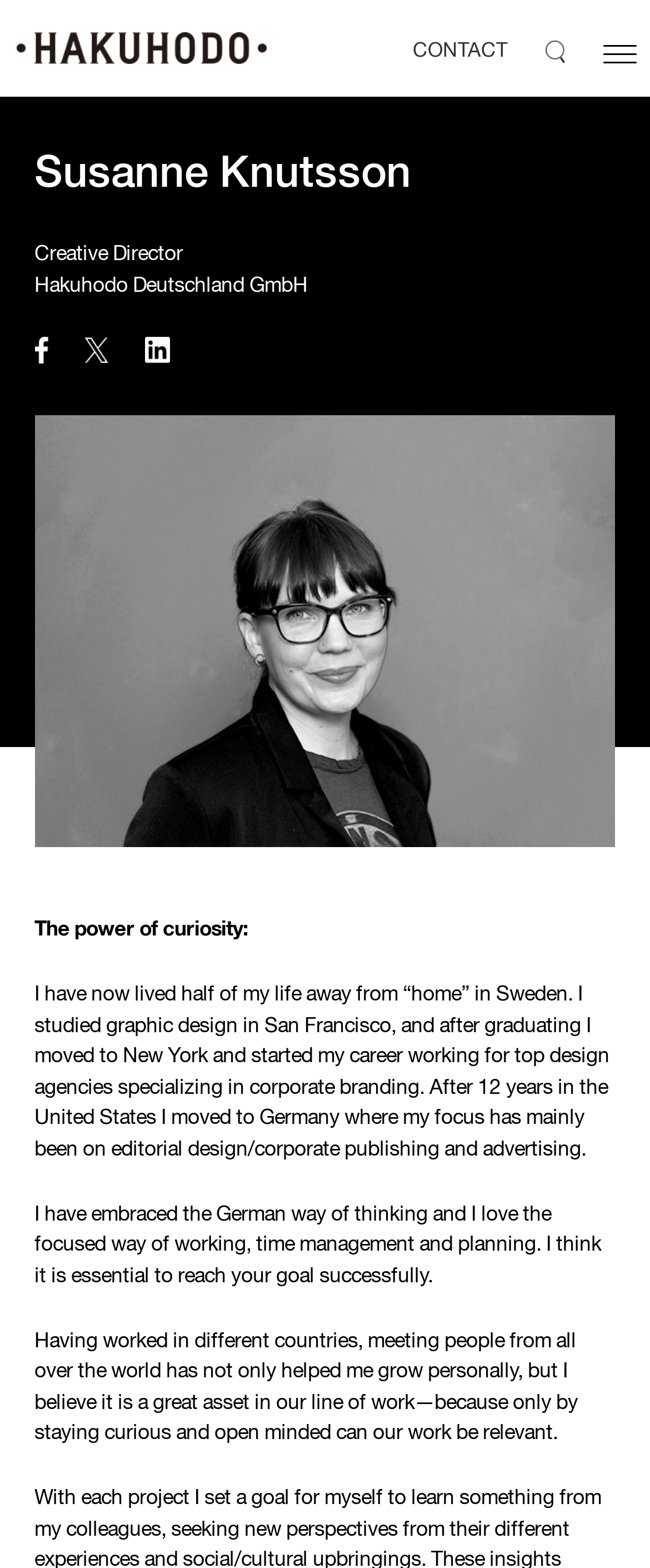What is the profession of Susanne Knutsson?
From the image, respond with a single word or phrase.

Creative Director